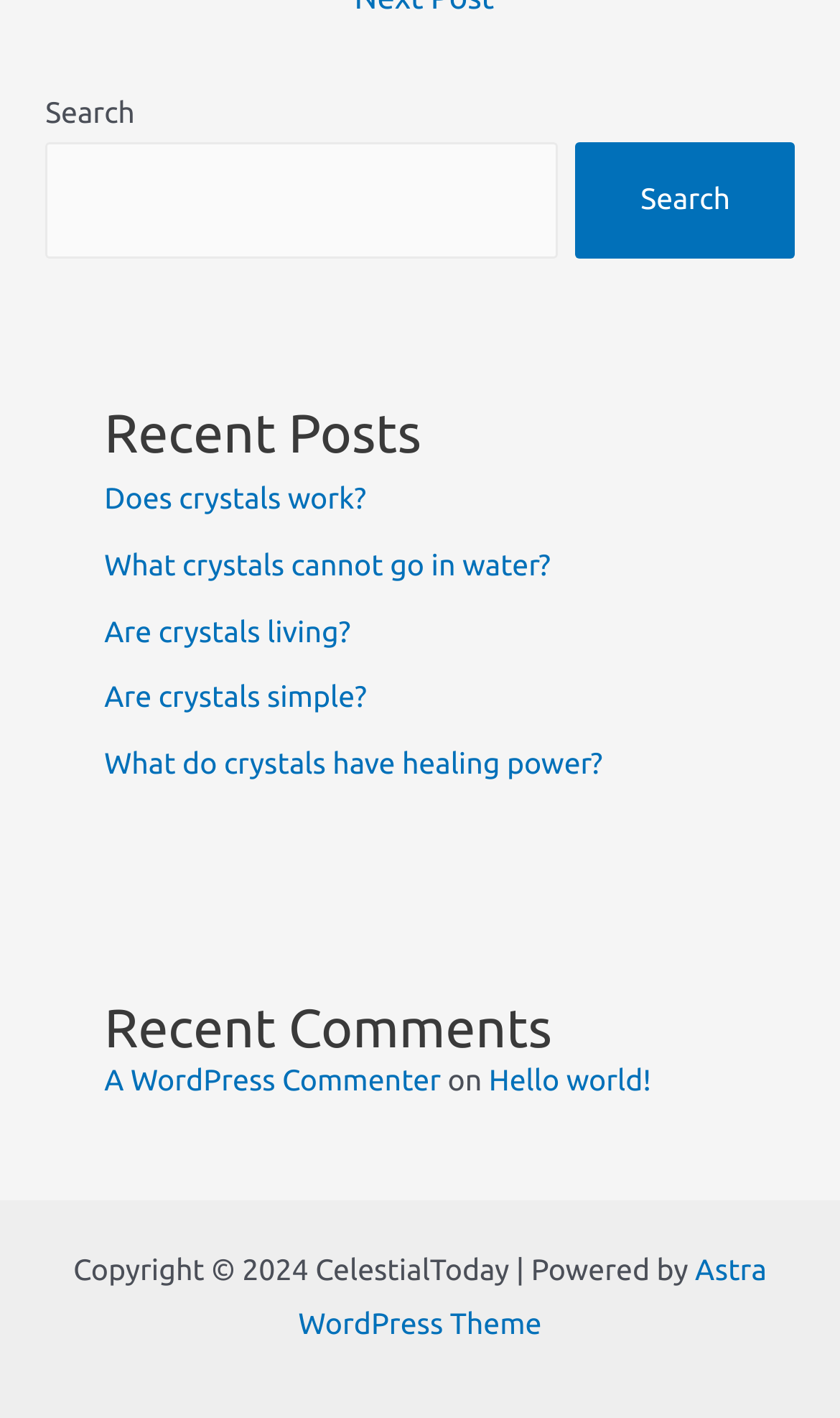What is the year of the copyright?
Provide a one-word or short-phrase answer based on the image.

2024